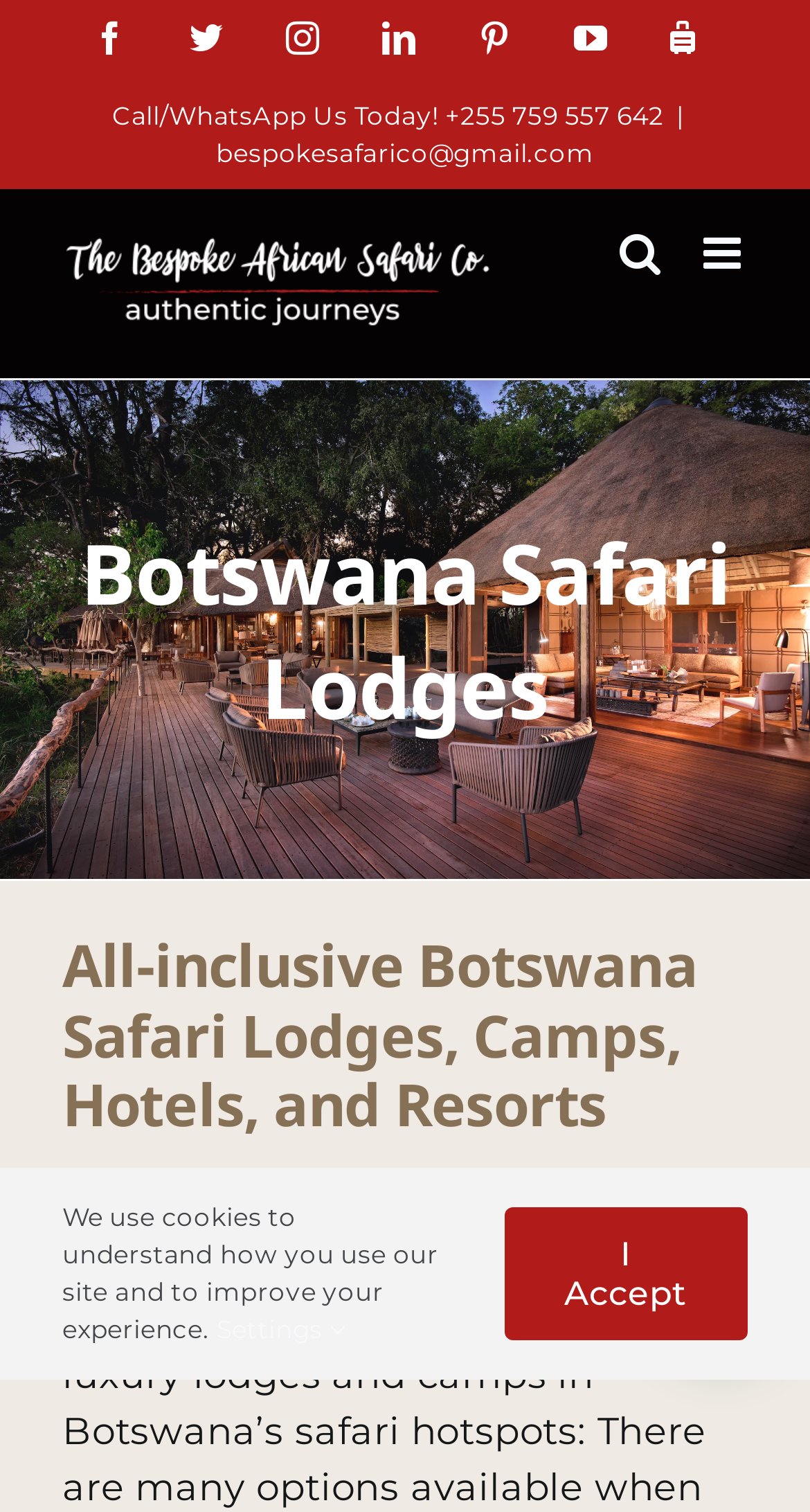Using the information in the image, could you please answer the following question in detail:
What is the name of the company behind this webpage?

The company name can be found by looking at the logo in the top section of the webpage, which has a link with the text 'The Bespoke African Safari Co. Logo'.